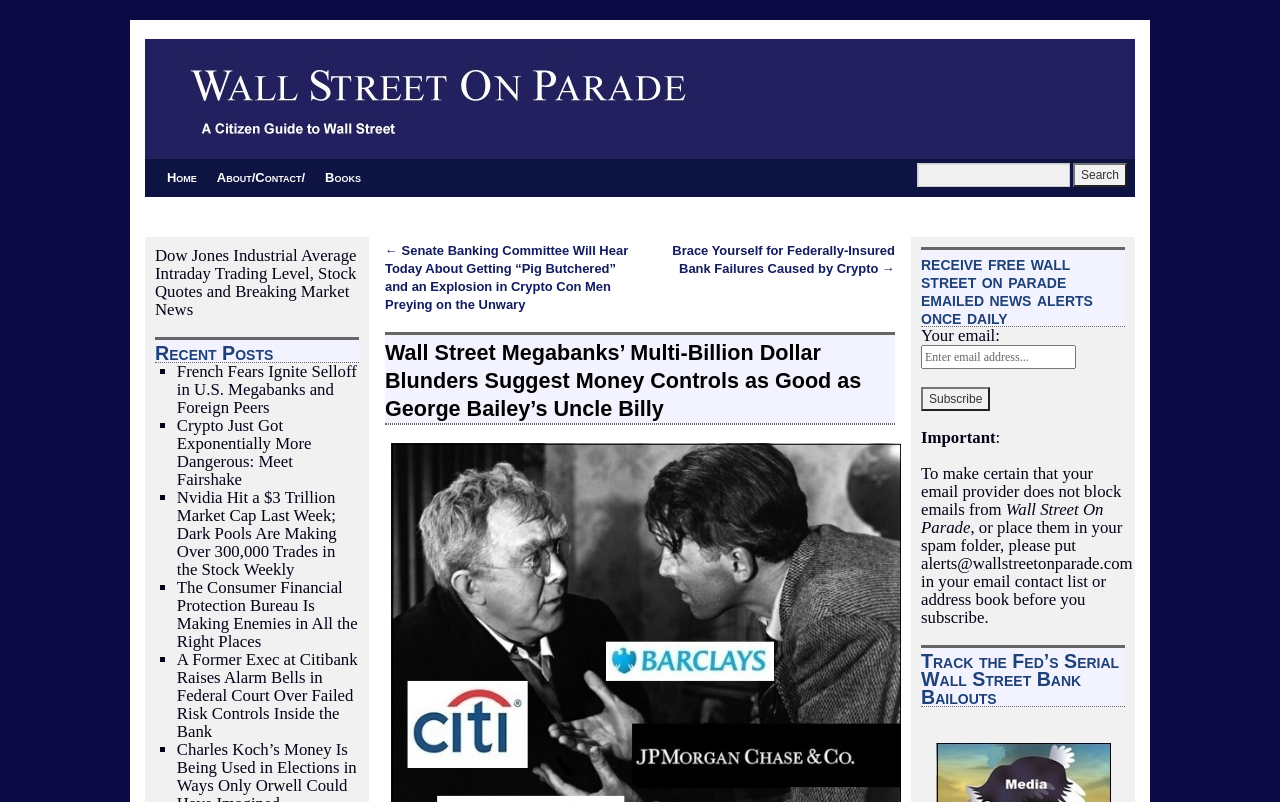What can you do with the search box?
Based on the screenshot, respond with a single word or phrase.

Search for something